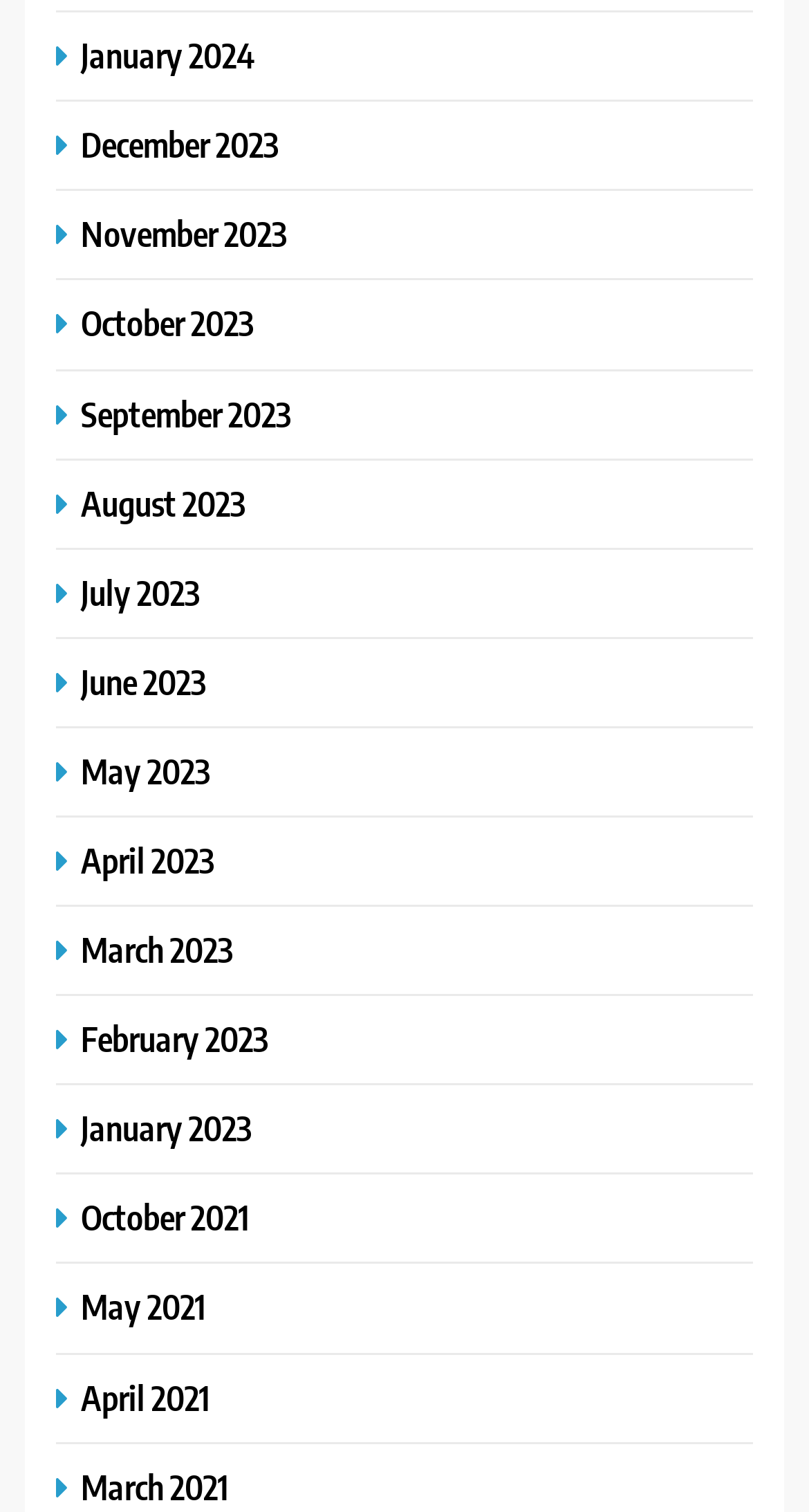Highlight the bounding box coordinates of the region I should click on to meet the following instruction: "Share on Facebook".

None